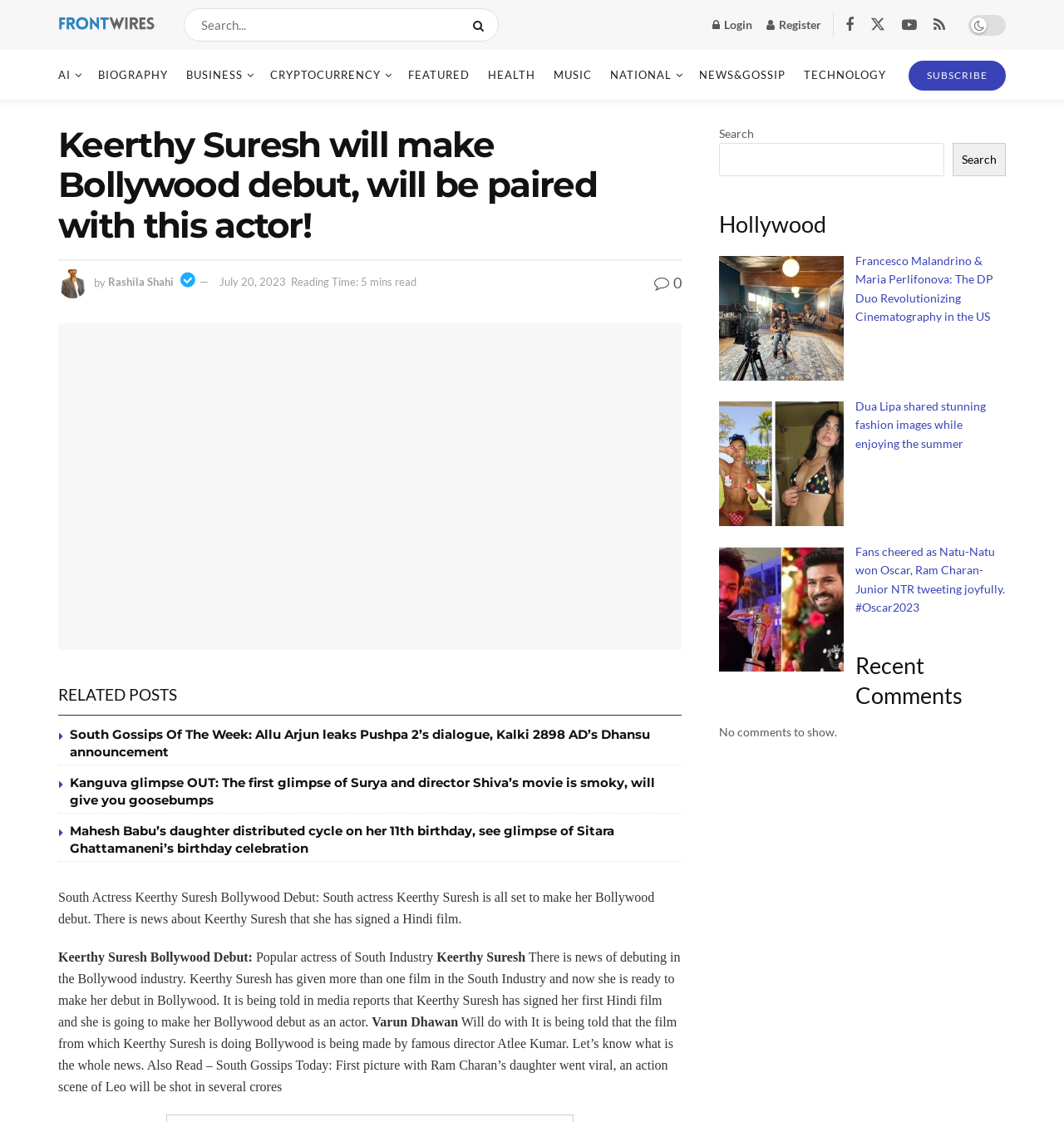Pinpoint the bounding box coordinates of the area that must be clicked to complete this instruction: "Read the news about Keerthy Suresh's Bollywood debut".

[0.055, 0.794, 0.615, 0.826]